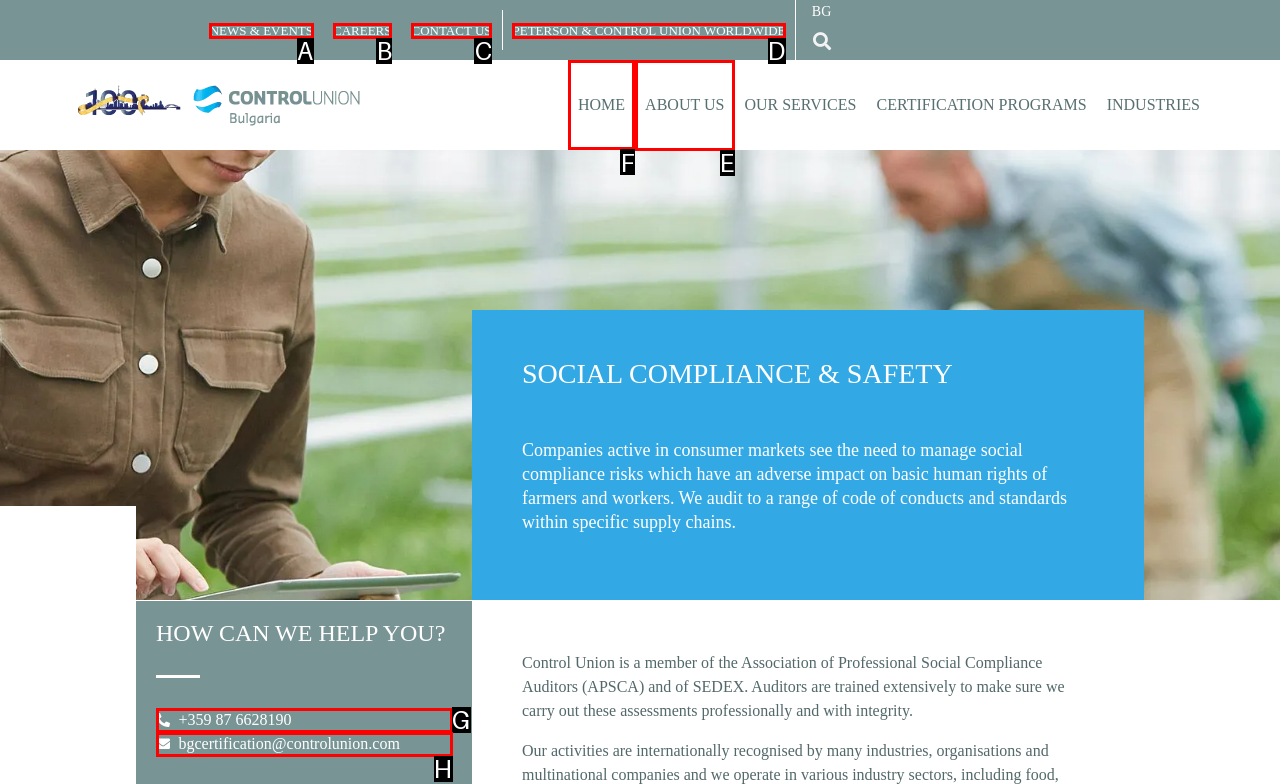Select the right option to accomplish this task: Visit the HOME page. Reply with the letter corresponding to the correct UI element.

F